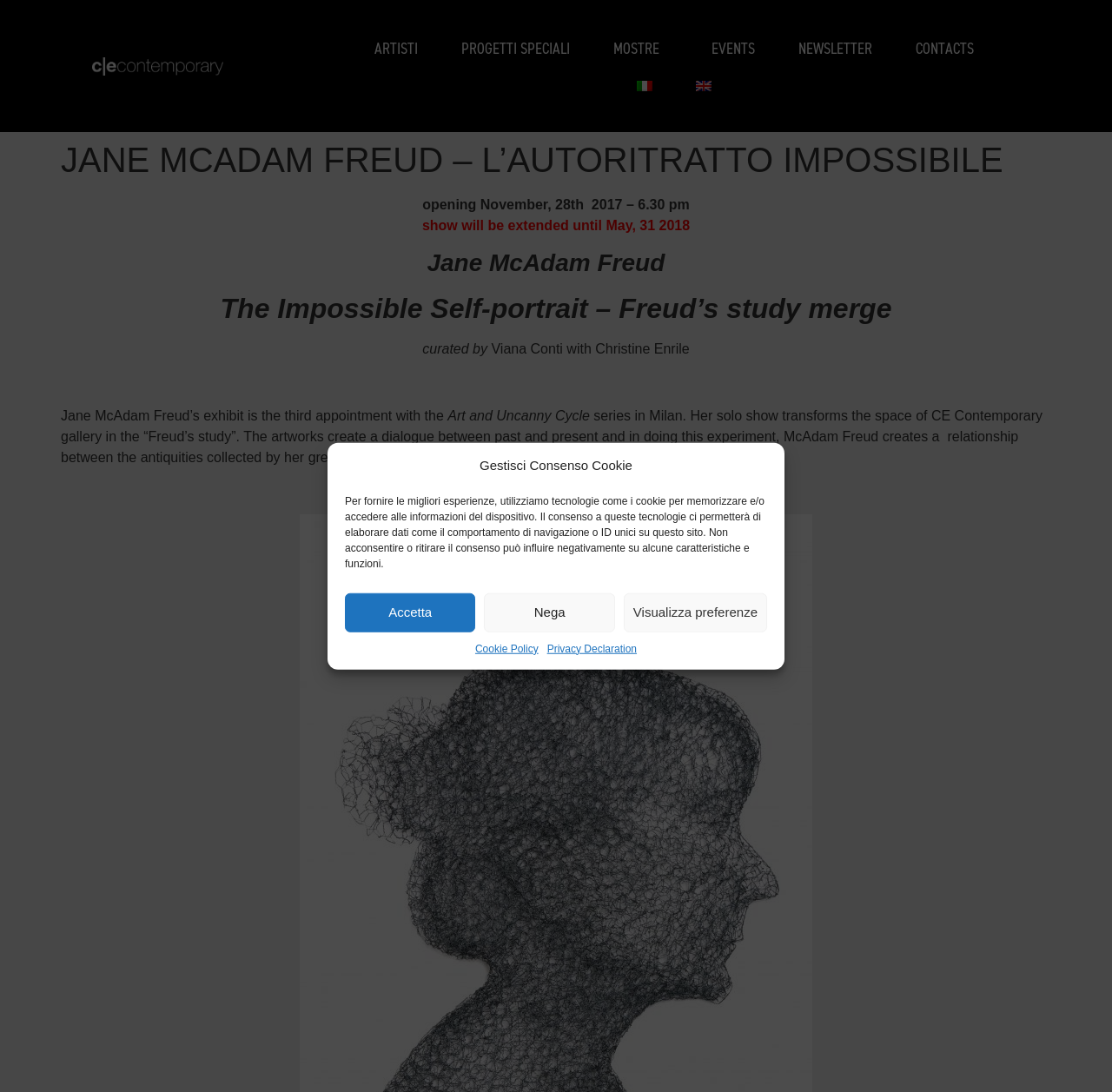Offer a detailed explanation of the webpage layout and contents.

The webpage is about an art exhibition featuring Jane McAdam Freud's work, titled "The Impossible Self-portrait – Freud’s study merge". The exhibition is curated by Viana Conti with Christine Enrile and will be held at CE Contemporary Milano, opening on November 28th, 2017, and extended until May 31st, 2018.

At the top of the page, there is a navigation menu with links to "ARTISTI", "PROGETTI SPECIALI", "MOSTRE", "EVENTS", "NEWSLETTER", and "CONTACTS". Below the navigation menu, there is a language selection option with links to "Italian" and "English", each accompanied by a small flag icon.

The main content of the page is divided into sections. The first section features a large heading with the title of the exhibition, followed by a subheading with the artist's name. Below this, there is a paragraph of text describing the exhibition, which mentions that it is the third appointment in the "Art and Uncanny Cycle" series in Milan.

The text describes how the exhibition transforms the space of the CE Contemporary gallery into "Freud's study", where the artworks create a dialogue between past and present. The exhibition also explores the relationship between the antiquities collected by Sigmund Freud, the artist's great-grandfather, and the works of Jane McAdam Freud herself.

At the bottom of the page, there is a cookie consent dialog box with buttons to "Accetta" (accept), "Nega" (decline), and "Visualizza preferenze" (view preferences). There are also links to "Cookie Policy" and "Privacy Declaration".